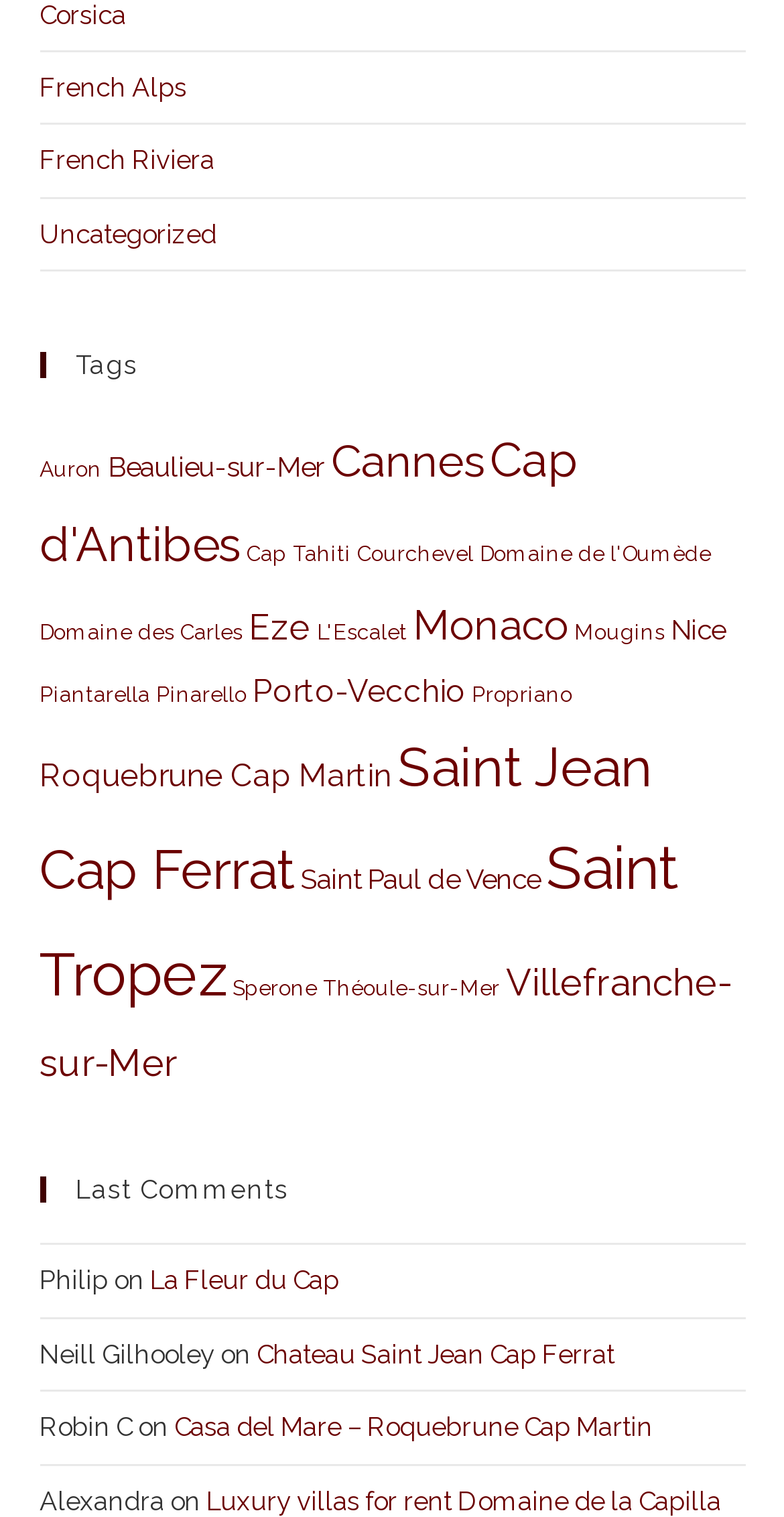Using the provided element description: "Domaine de l'Oumède", determine the bounding box coordinates of the corresponding UI element in the screenshot.

[0.612, 0.357, 0.906, 0.373]